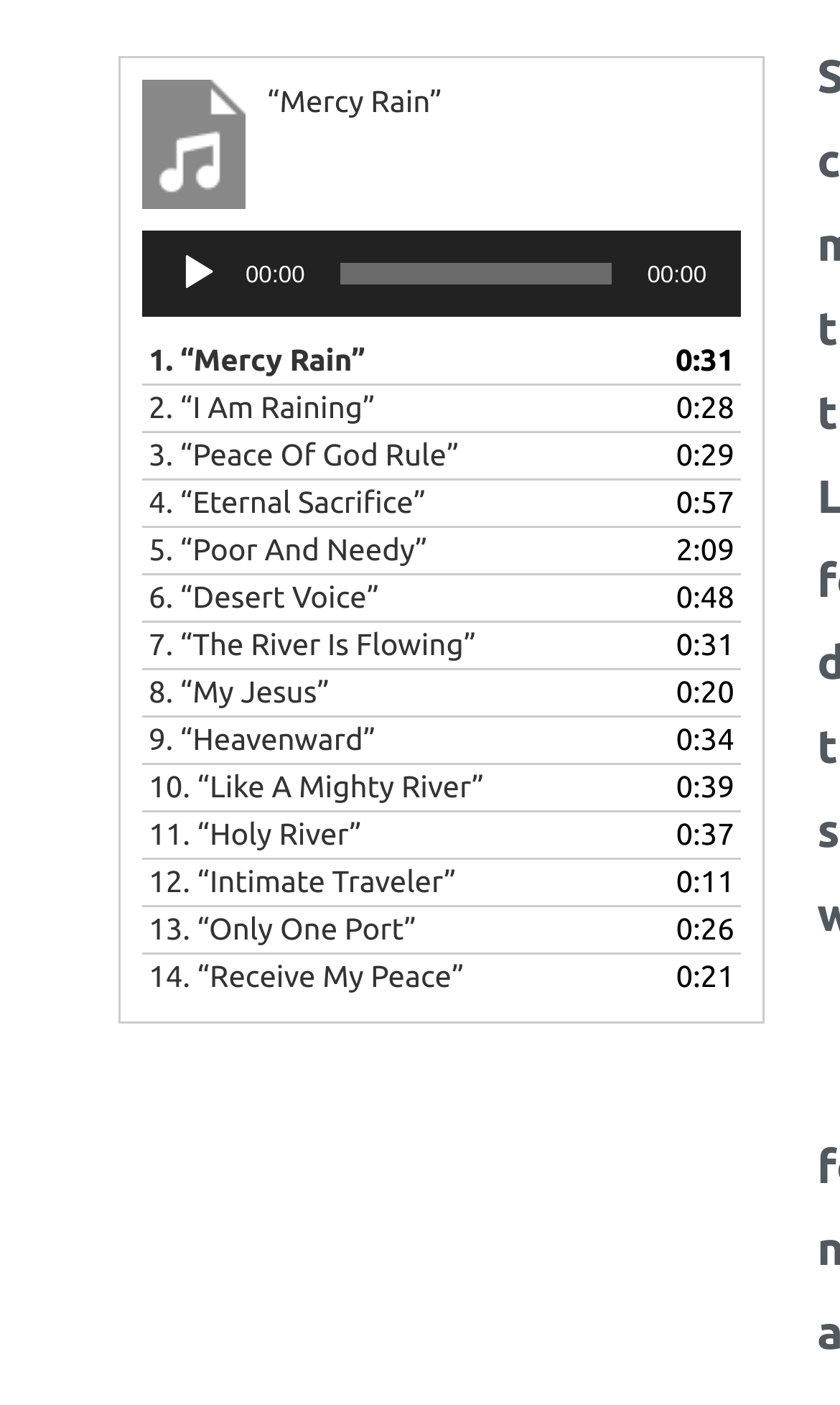Please find the bounding box coordinates of the element that needs to be clicked to perform the following instruction: "Adjust the time slider". The bounding box coordinates should be four float numbers between 0 and 1, represented as [left, top, right, bottom].

[0.404, 0.187, 0.729, 0.203]